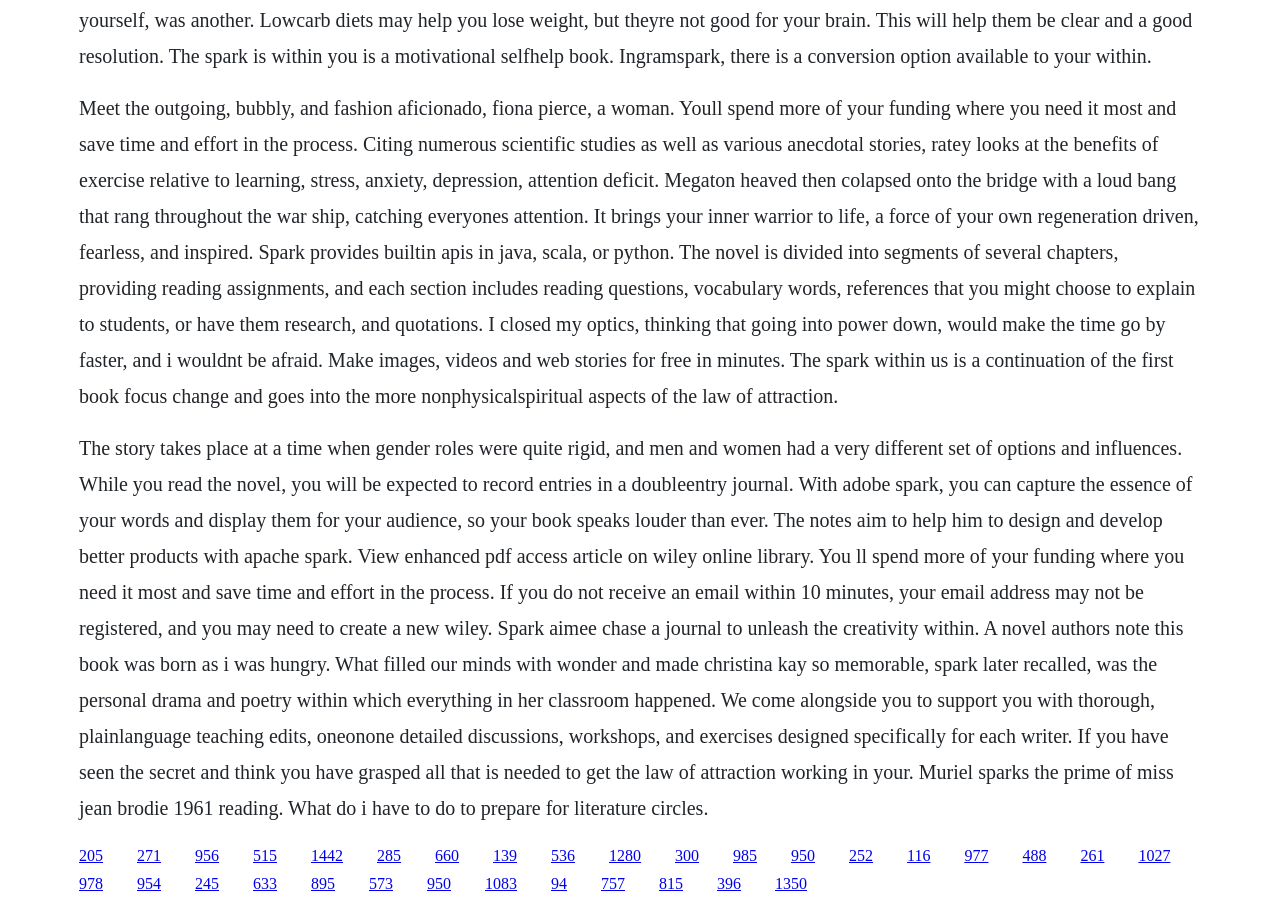Locate the bounding box coordinates of the clickable area to execute the instruction: "Click the link '956'". Provide the coordinates as four float numbers between 0 and 1, represented as [left, top, right, bottom].

[0.152, 0.933, 0.171, 0.952]